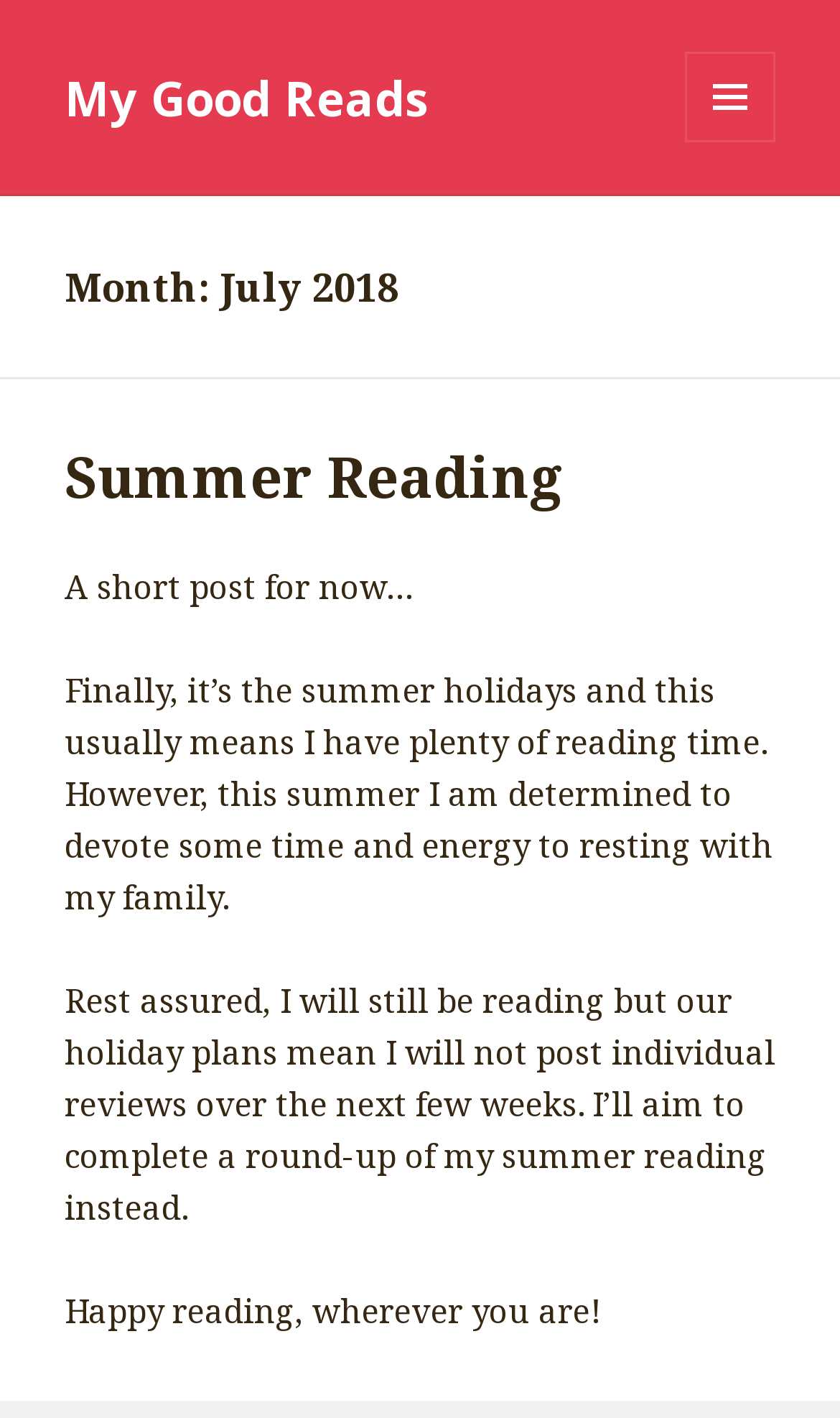Can you extract the primary headline text from the webpage?

Month: July 2018